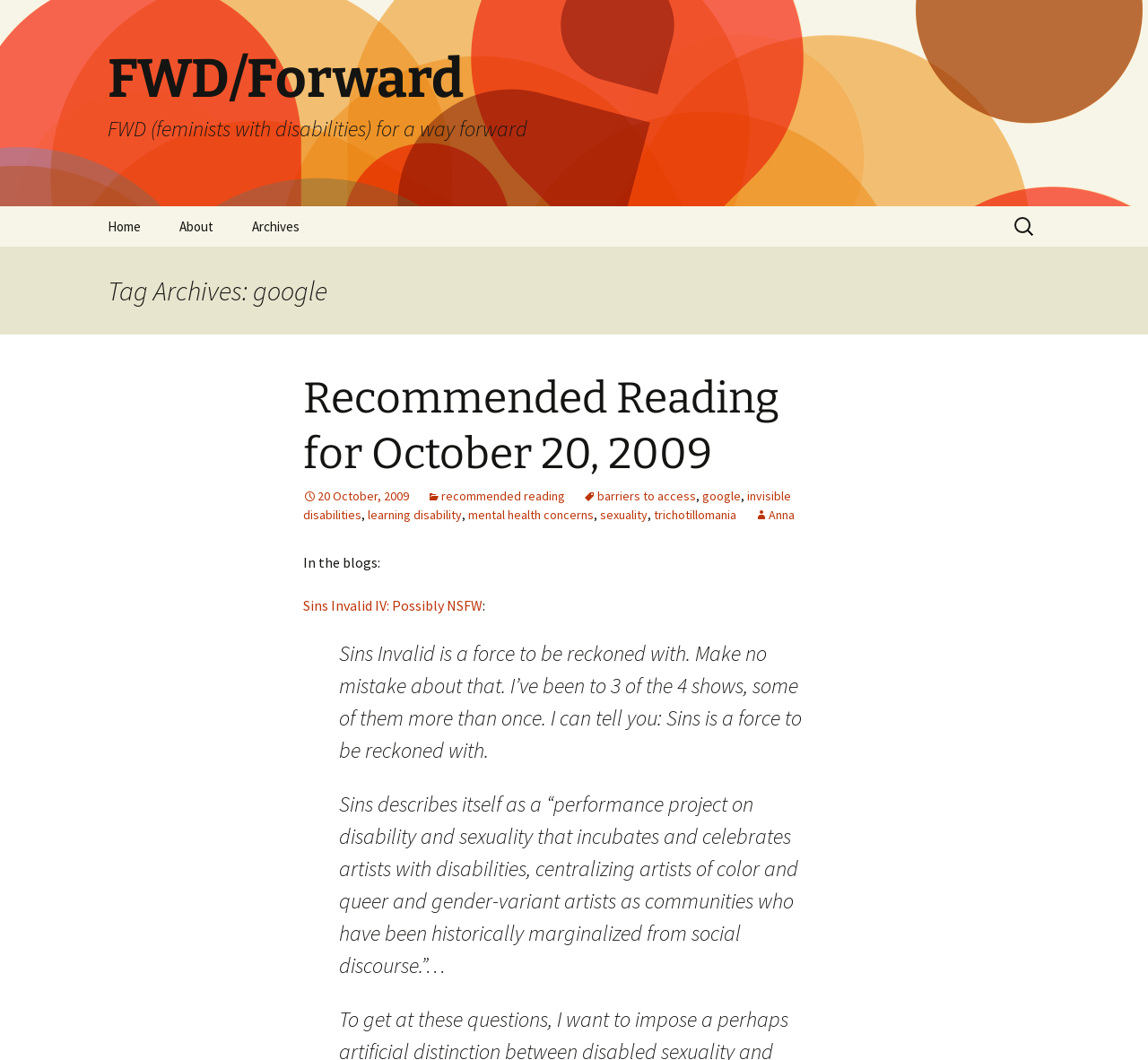Identify the bounding box coordinates of the clickable region required to complete the instruction: "Read about FWD/Forward". The coordinates should be given as four float numbers within the range of 0 and 1, i.e., [left, top, right, bottom].

[0.078, 0.0, 0.922, 0.195]